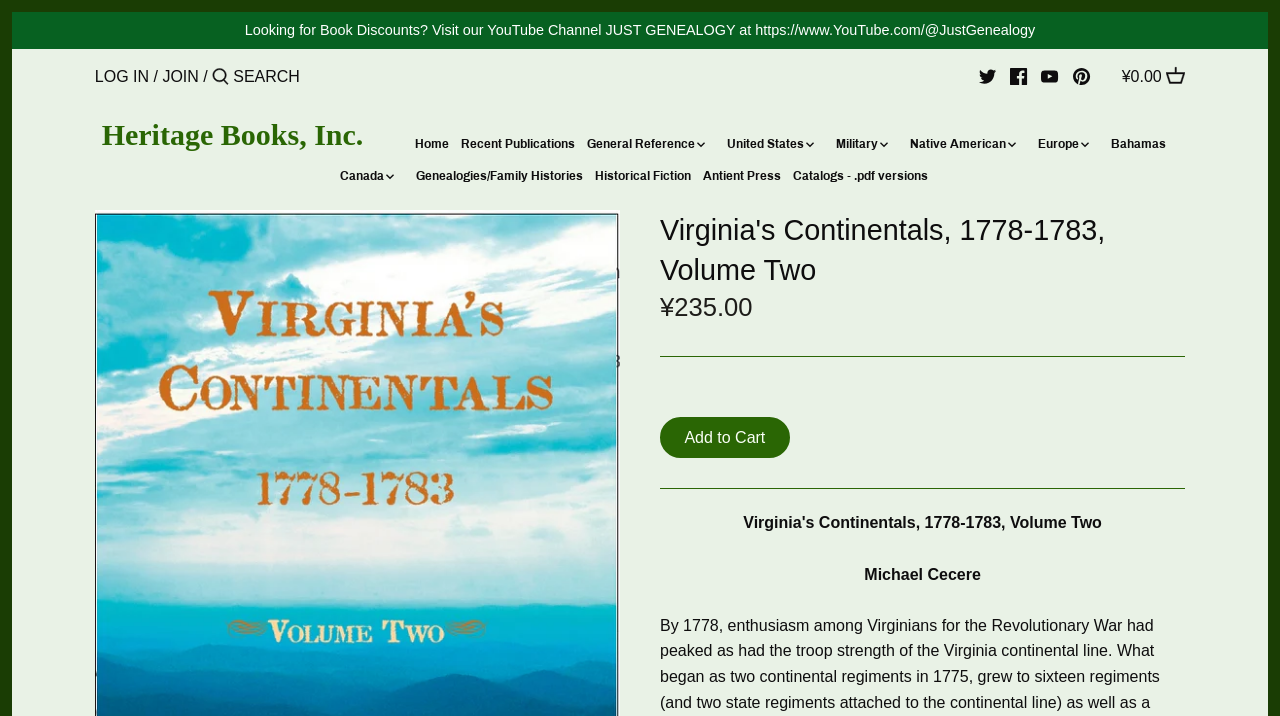Please predict the bounding box coordinates of the element's region where a click is necessary to complete the following instruction: "log in". The coordinates should be represented by four float numbers between 0 and 1, i.e., [left, top, right, bottom].

[0.074, 0.095, 0.116, 0.118]